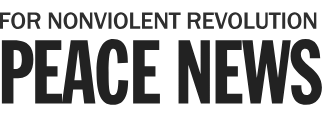Give an in-depth description of what is happening in the image.

The image prominently features the logo of "Peace News," a publication dedicated to advocating for nonviolent revolution and social justice. The bold, uppercase lettering emphasizes the message, with a distinctive focus on the words "PEACE NEWS" at the center. The tagline "FOR NONVIOLENT REVOLUTION" underscores the organization’s commitment to promoting peaceful activism and change. This logo serves as a visual anchor on the webpage, reflecting the ethos of the publication and its mission to inform and inspire readers regarding issues of peace, justice, and activism.